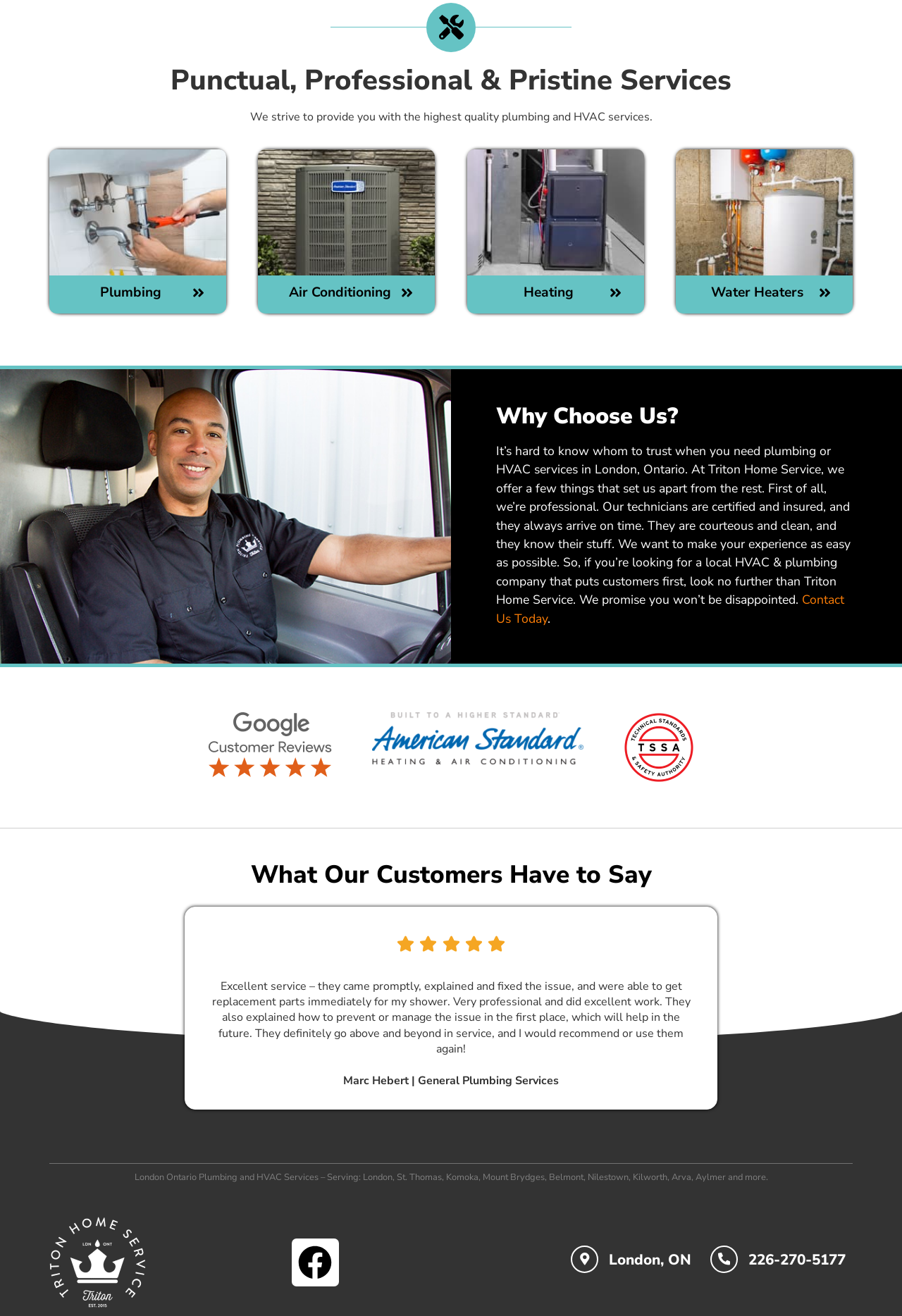Answer the following query with a single word or phrase:
What is the rating of Triton Home Service on Google?

Five stars